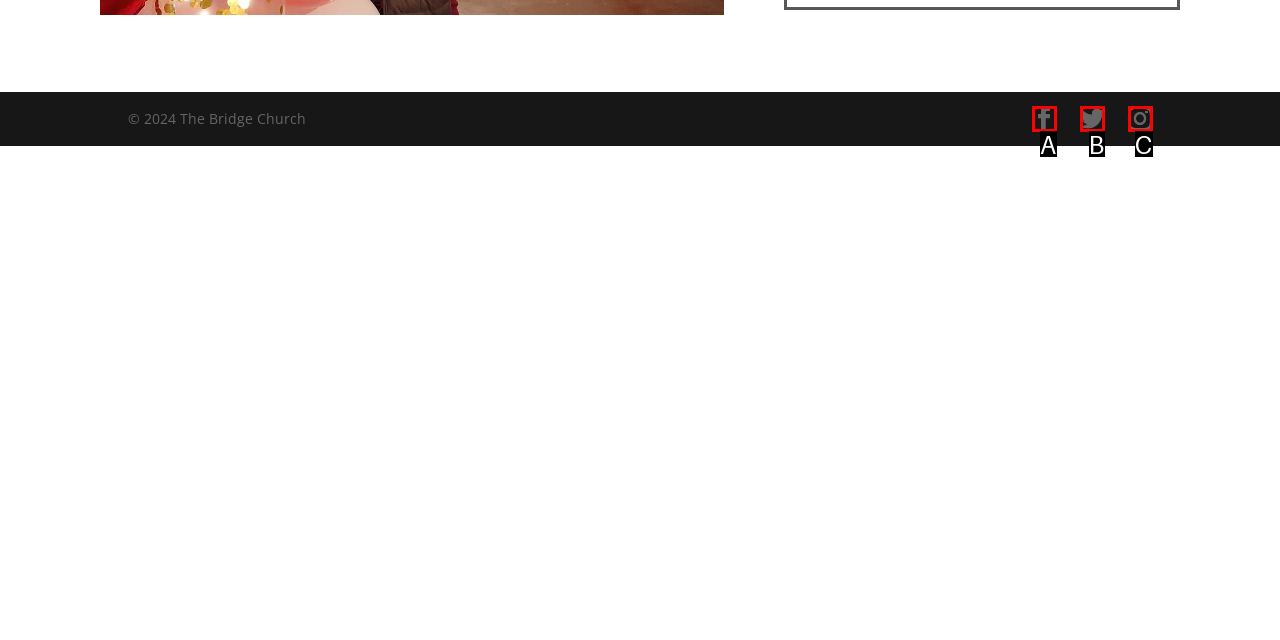Find the UI element described as: Twitter
Reply with the letter of the appropriate option.

B